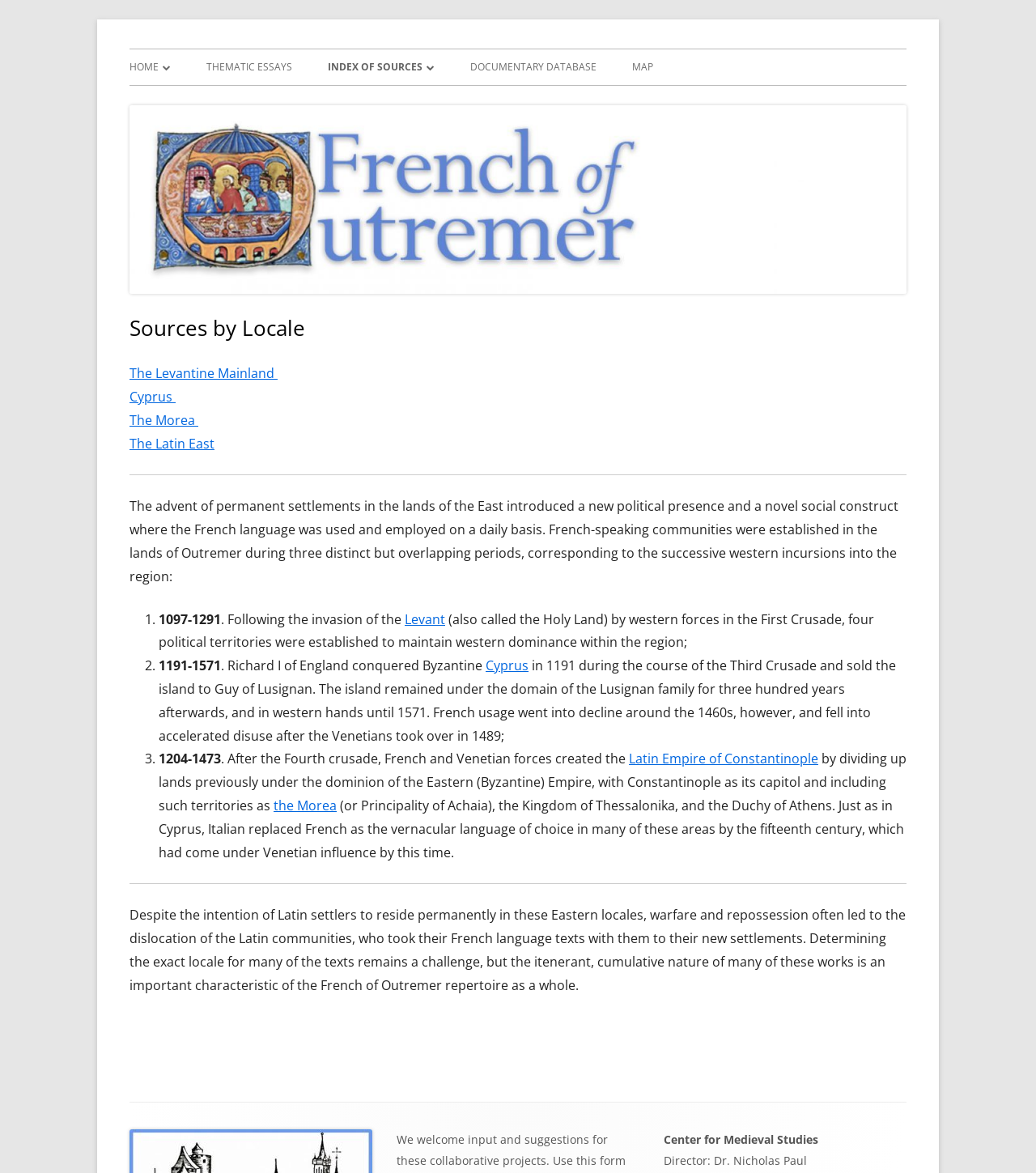Identify the bounding box coordinates of the element to click to follow this instruction: 'Click on the 'HOME' link'. Ensure the coordinates are four float values between 0 and 1, provided as [left, top, right, bottom].

[0.125, 0.042, 0.165, 0.073]